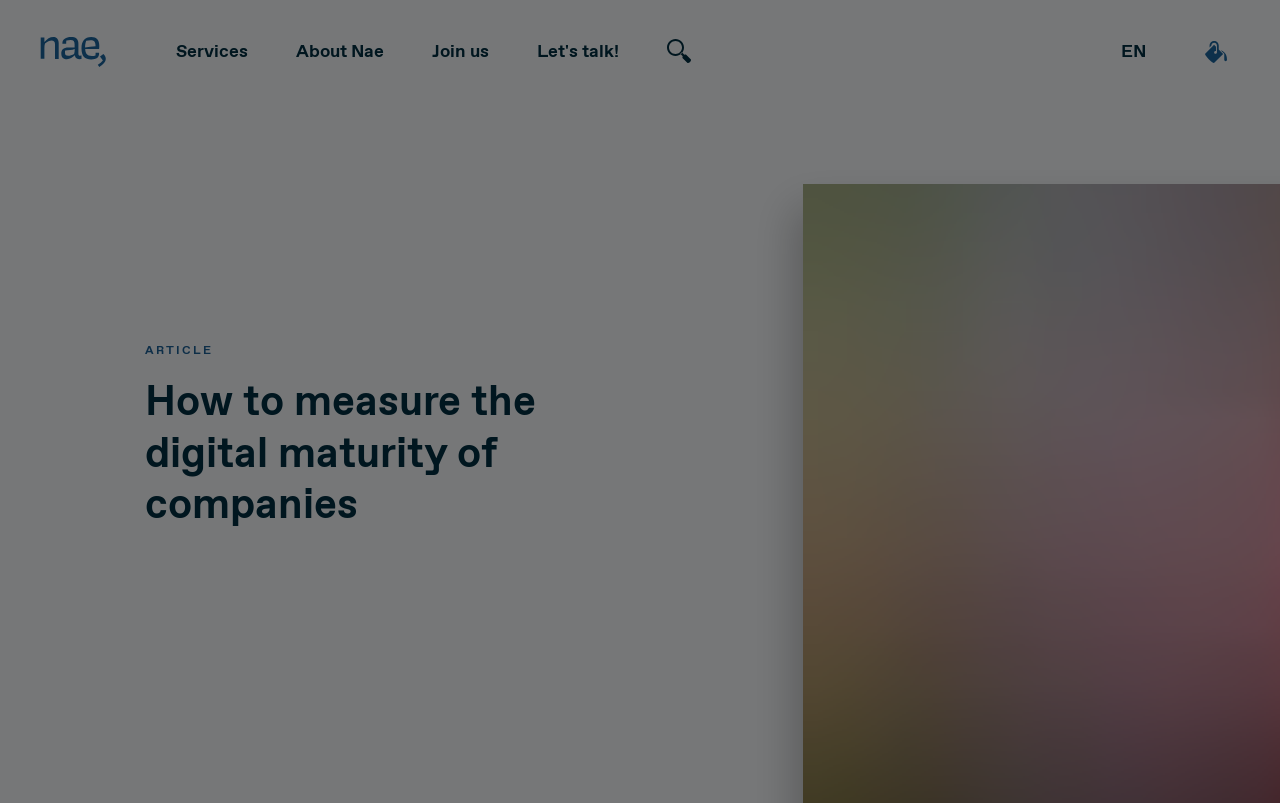Please specify the bounding box coordinates of the clickable section necessary to execute the following command: "Click the 'Restore' button".

[0.916, 0.189, 0.967, 0.224]